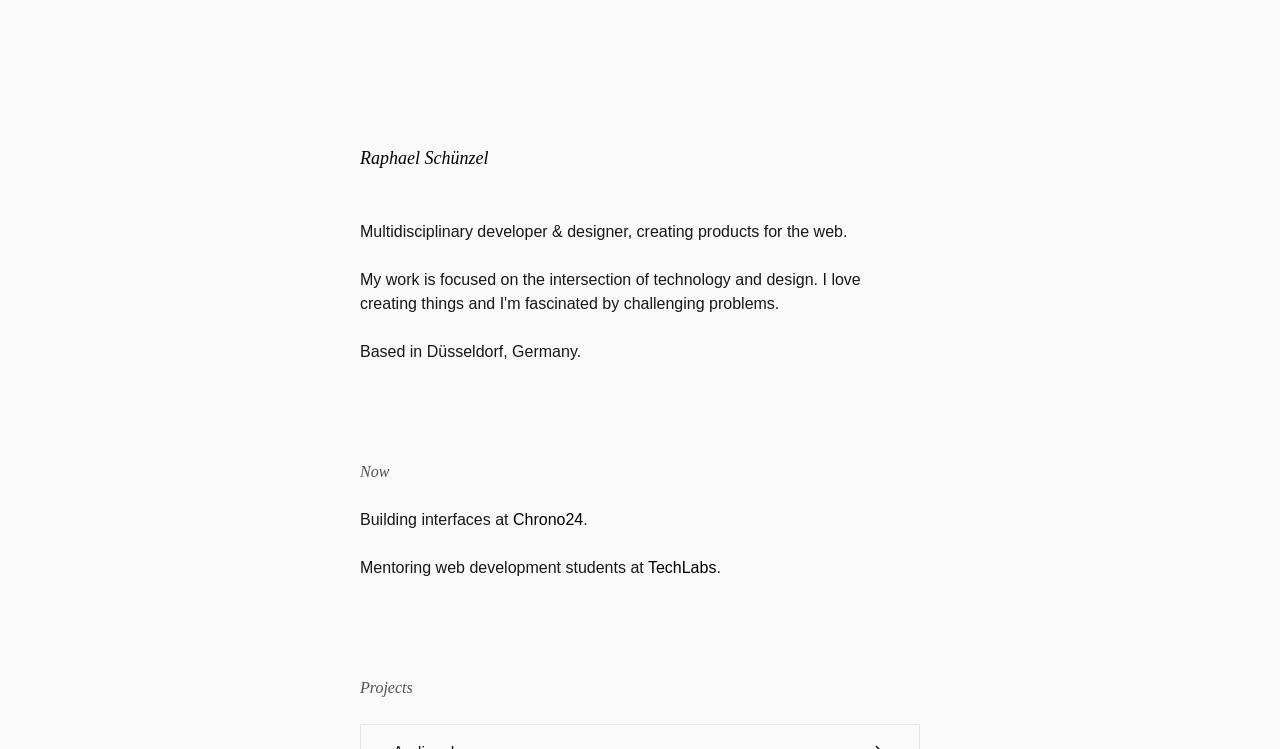Give a short answer to this question using one word or a phrase:
What is the person's role at TechLabs?

Mentoring web development students